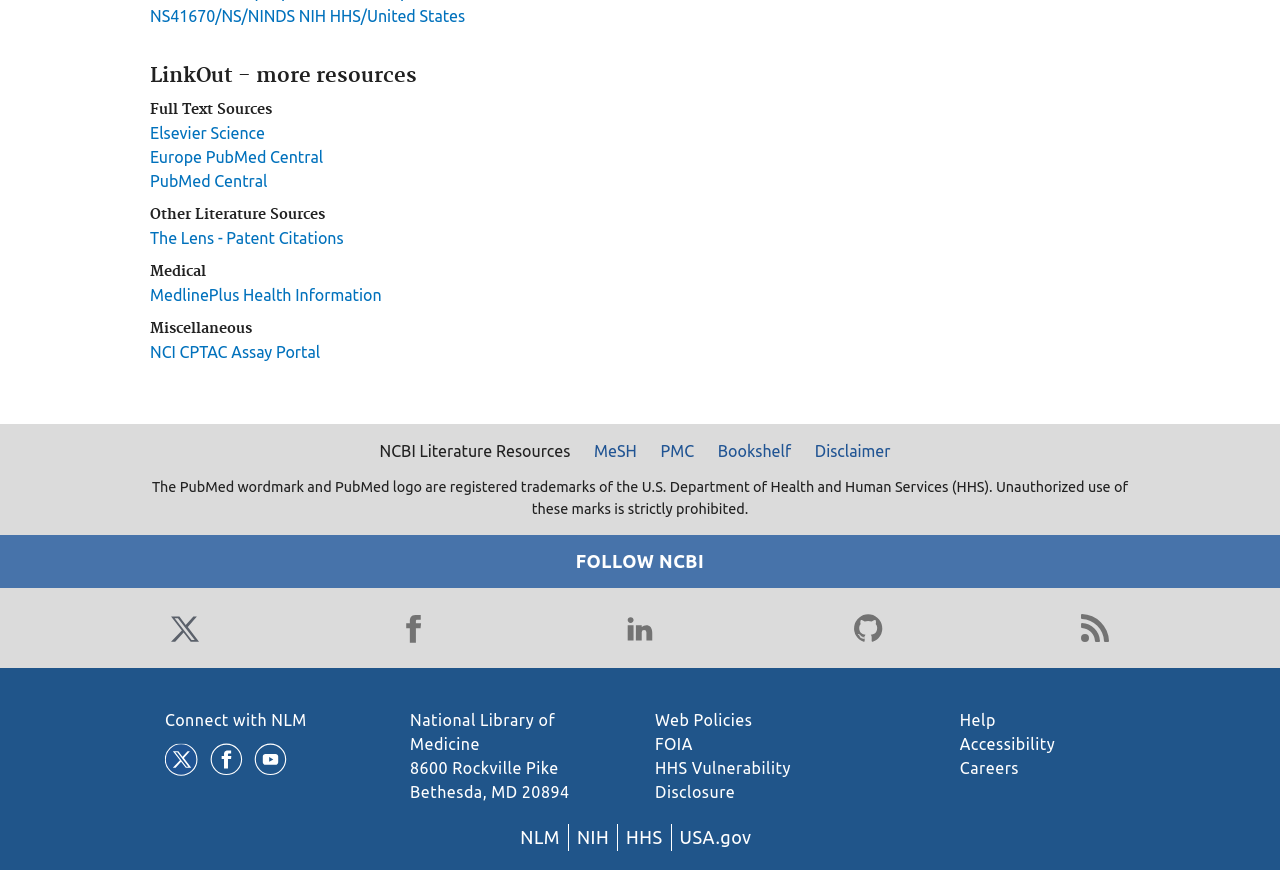Find the bounding box coordinates of the clickable area required to complete the following action: "Follow NCBI on Twitter".

[0.129, 0.699, 0.16, 0.745]